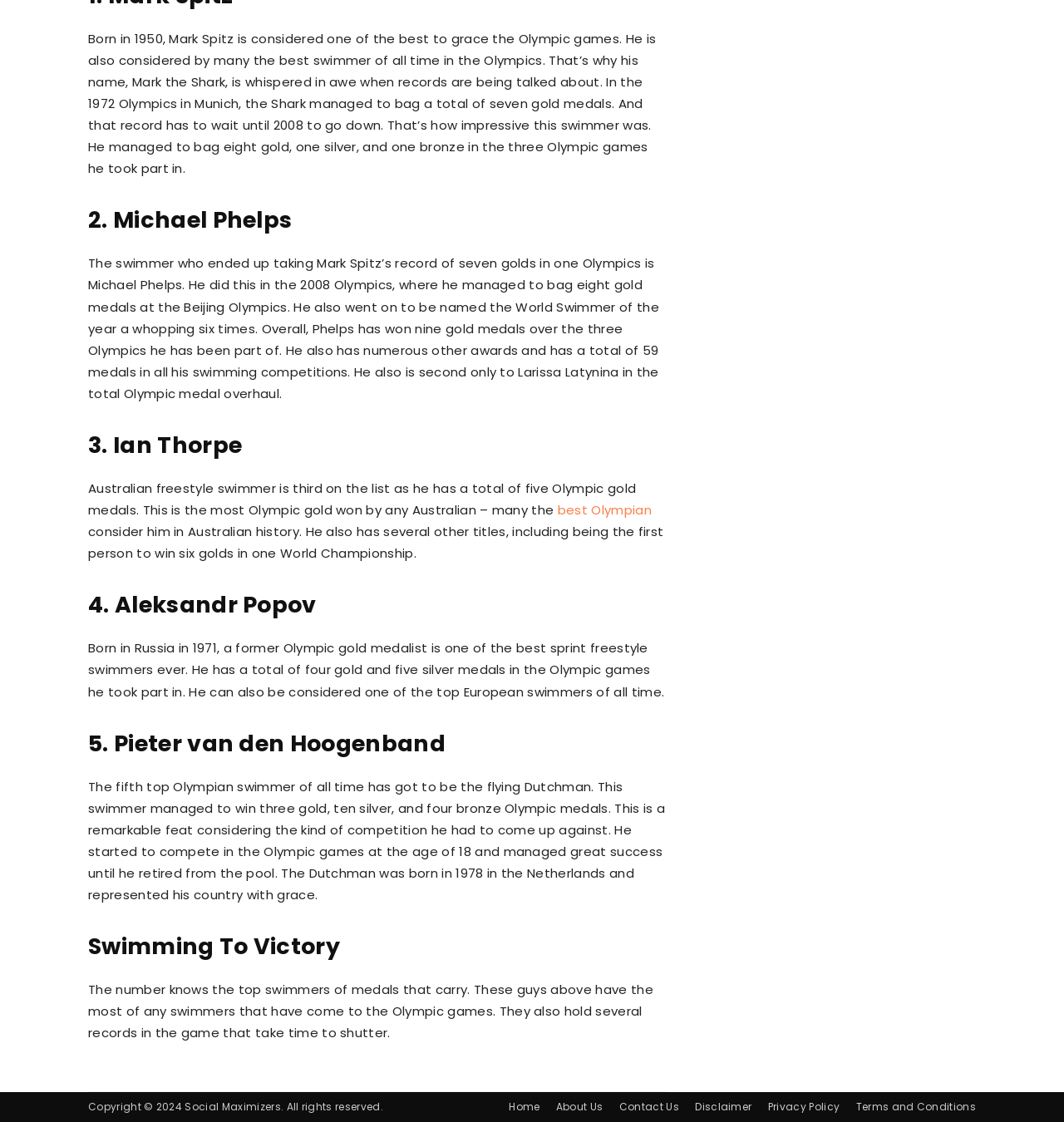Find the bounding box coordinates for the UI element that matches this description: "Contact Us".

[0.582, 0.98, 0.638, 0.994]